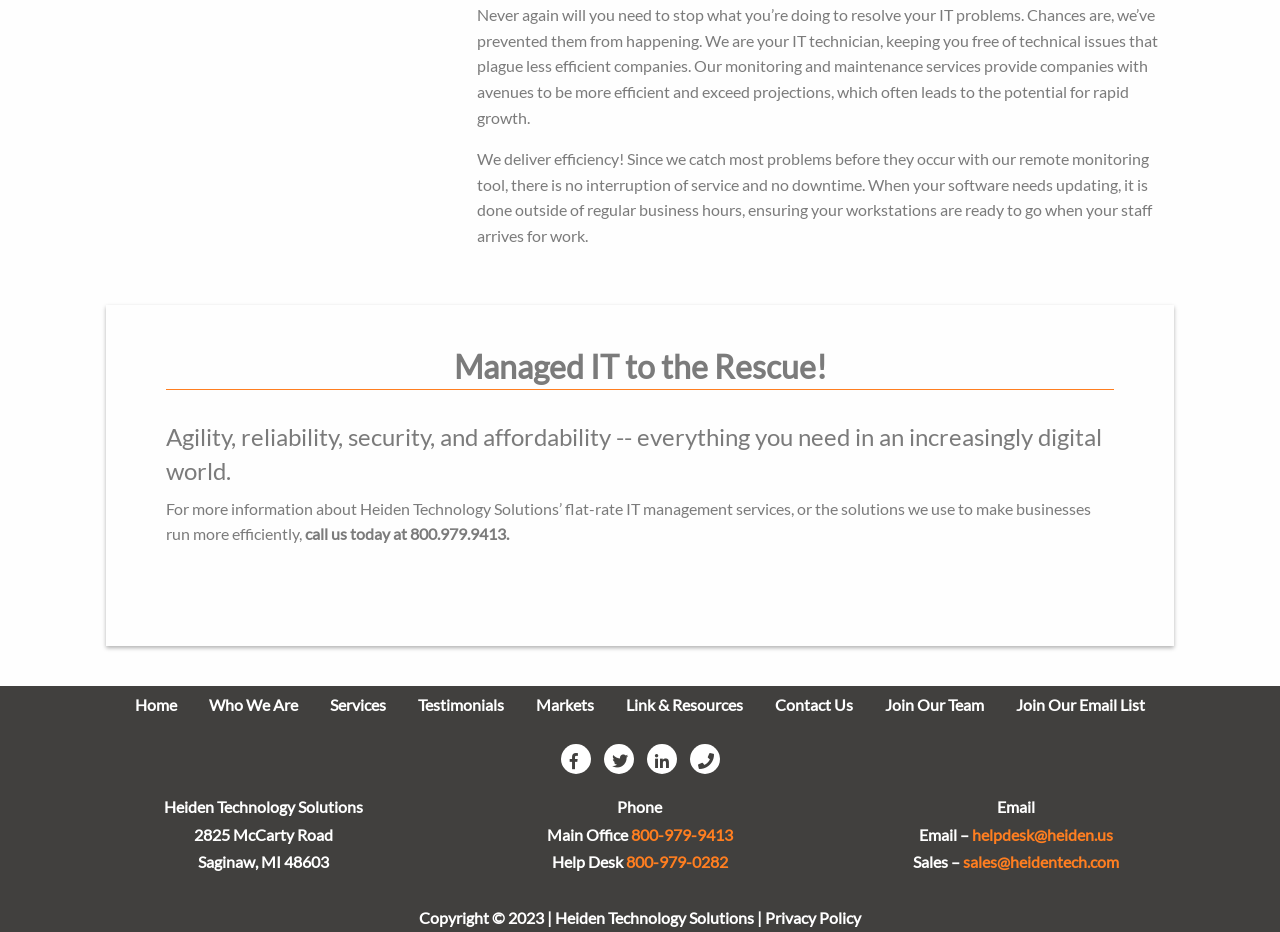Answer this question using a single word or a brief phrase:
What is the purpose of the company's monitoring tool?

To catch problems before they occur